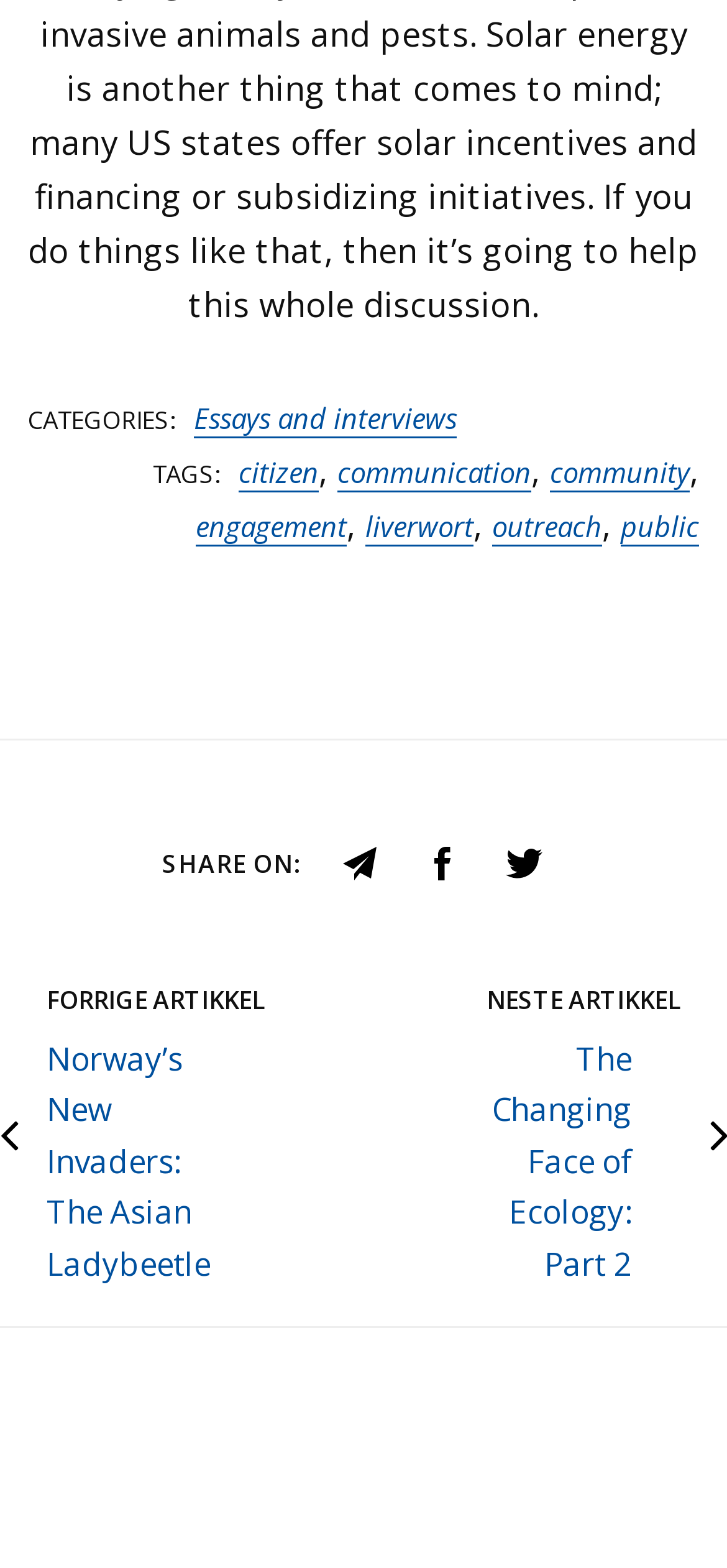Use a single word or phrase to answer the question: What is the last article in the 'Posts' section?

The Changing Face of Ecology: Part 2